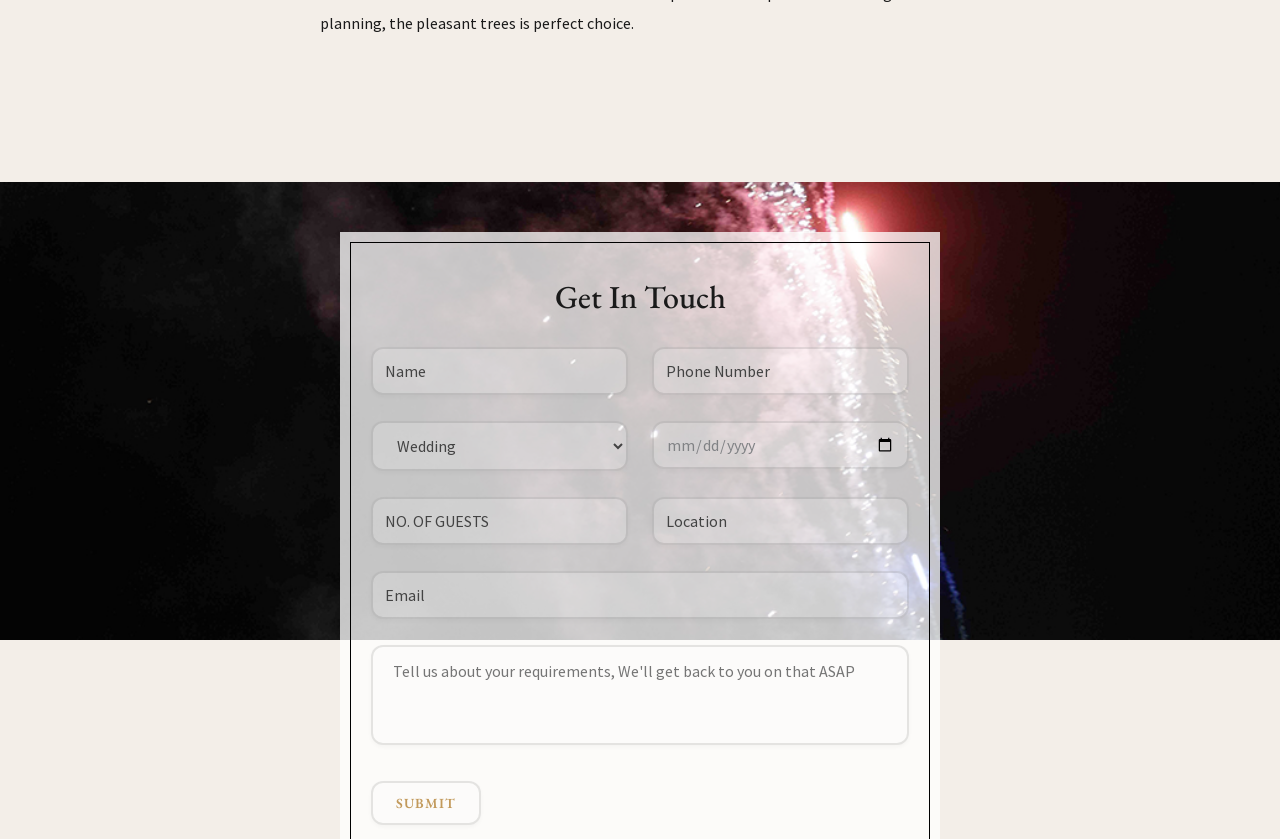Based on the provided description, "name="text-613" placeholder="Location"", find the bounding box of the corresponding UI element in the screenshot.

[0.509, 0.592, 0.71, 0.649]